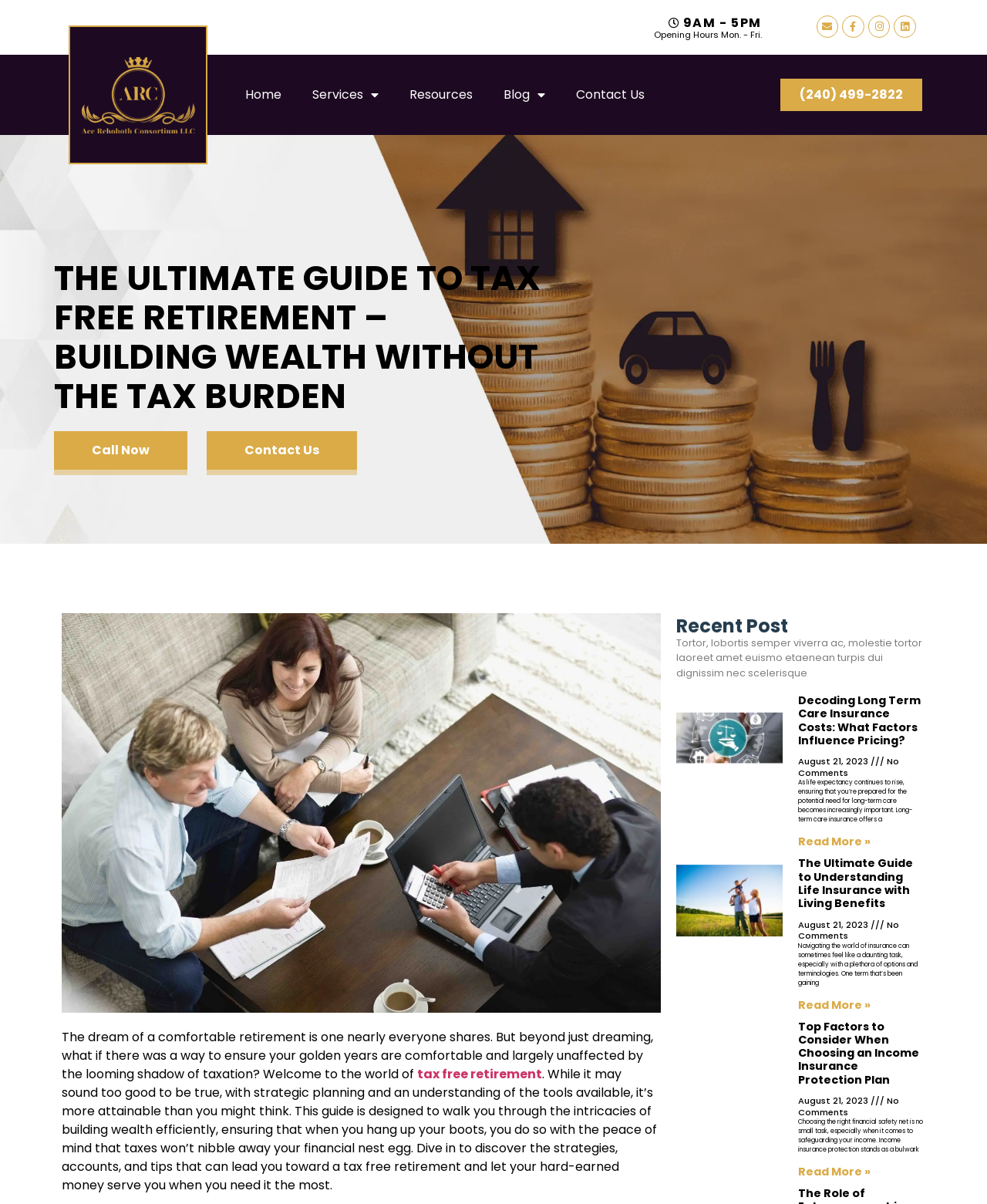Bounding box coordinates should be in the format (top-left x, top-left y, bottom-right x, bottom-right y) and all values should be floating point numbers between 0 and 1. Determine the bounding box coordinate for the UI element described as: Instagram

[0.879, 0.013, 0.902, 0.031]